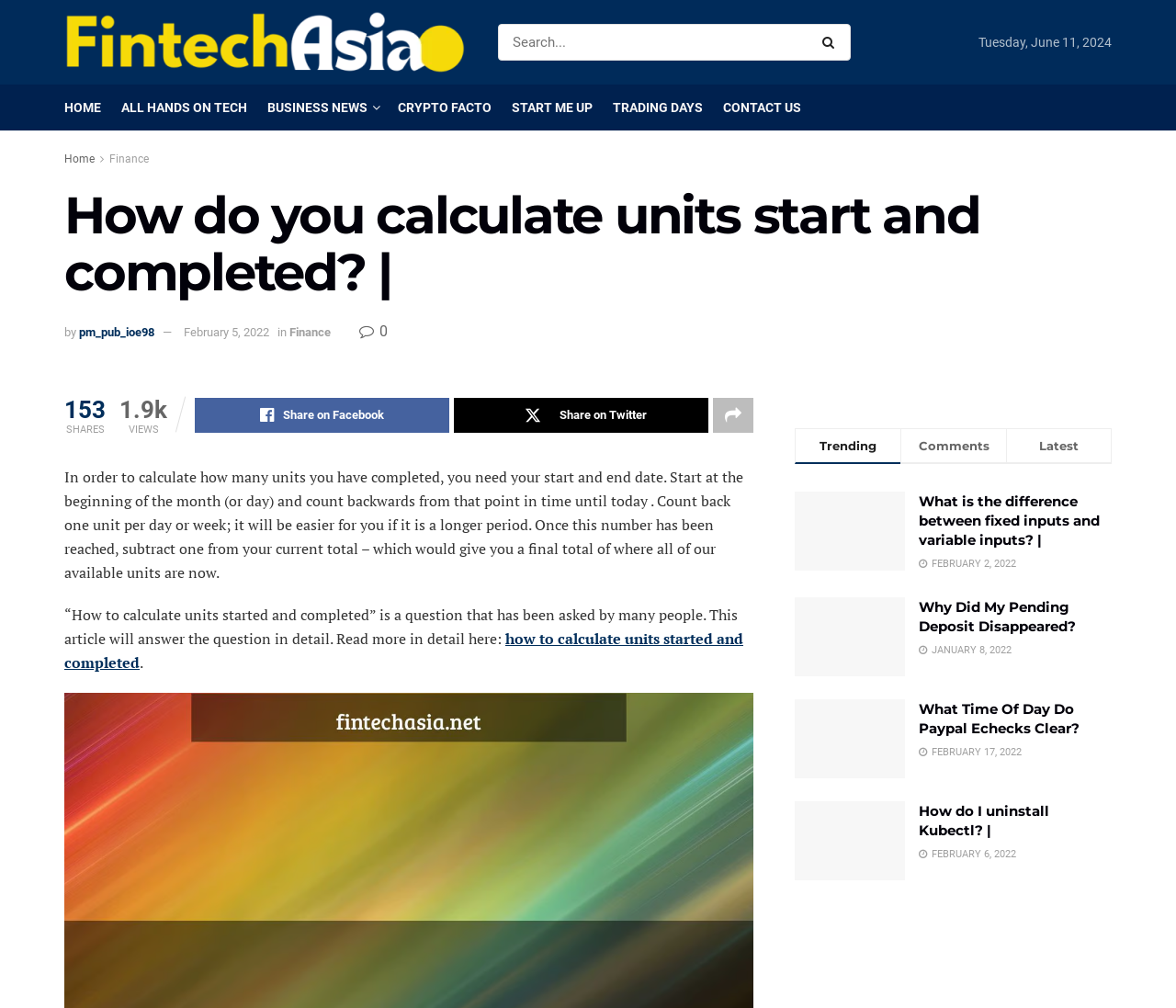Identify the bounding box coordinates of the clickable region required to complete the instruction: "Go to HOME page". The coordinates should be given as four float numbers within the range of 0 and 1, i.e., [left, top, right, bottom].

[0.055, 0.084, 0.086, 0.129]